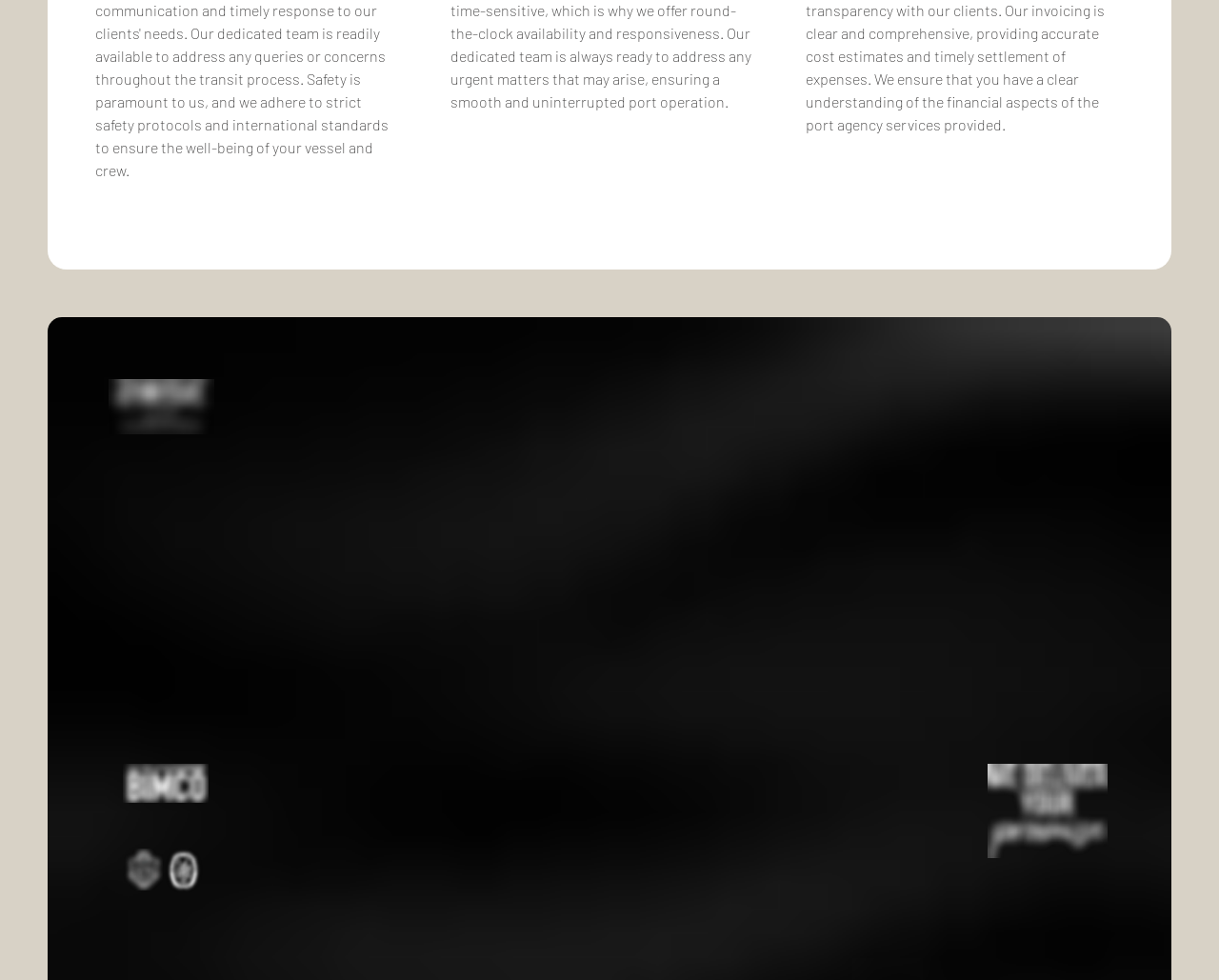Using the description "Far East", locate and provide the bounding box of the UI element.

[0.435, 0.86, 0.474, 0.877]